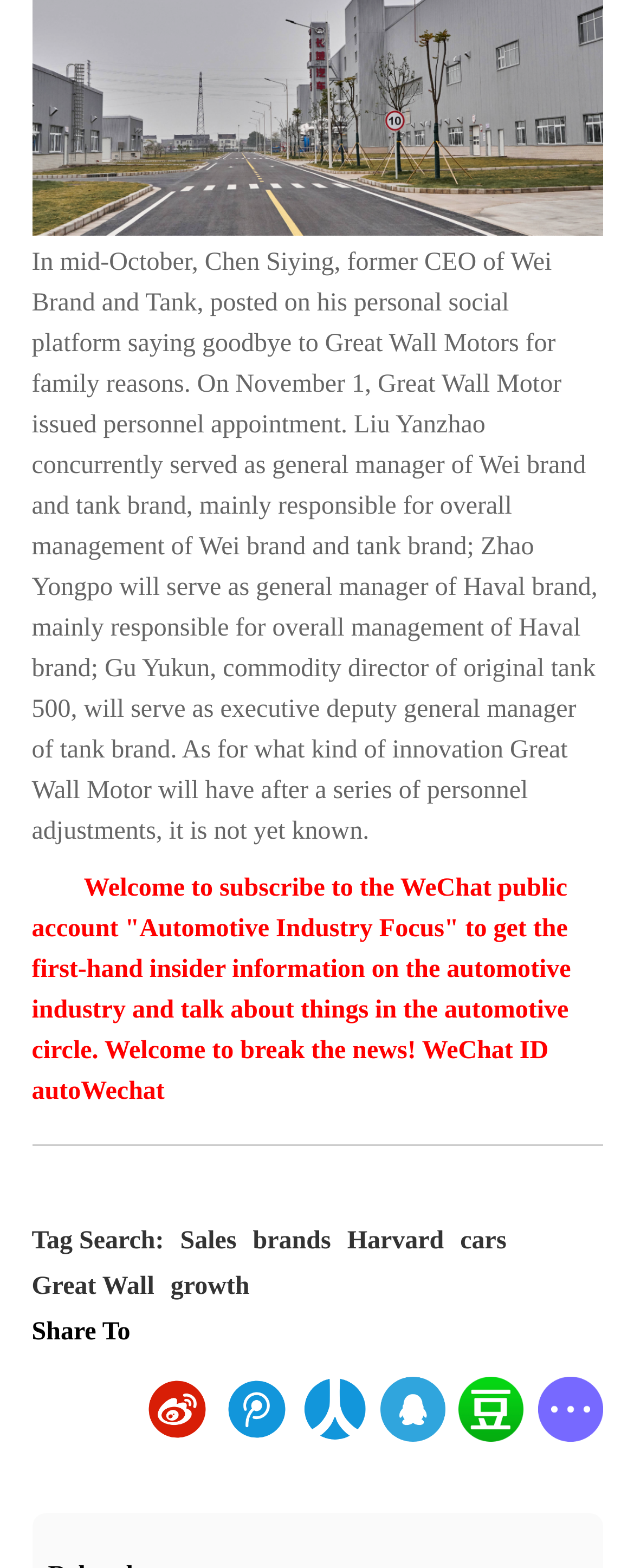Find the bounding box coordinates of the element to click in order to complete this instruction: "Click on Sales". The bounding box coordinates must be four float numbers between 0 and 1, denoted as [left, top, right, bottom].

[0.284, 0.783, 0.373, 0.802]